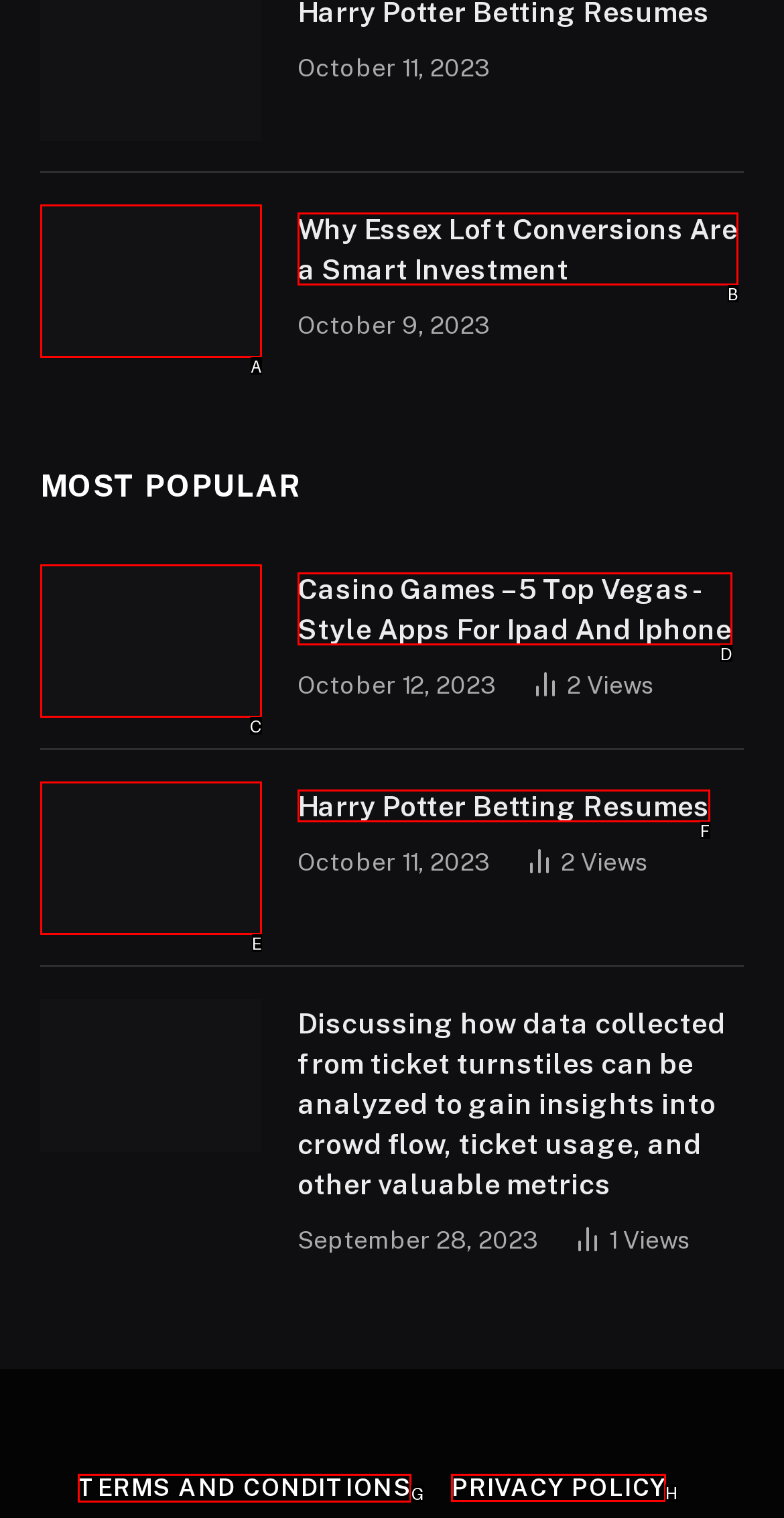Tell me which letter corresponds to the UI element that should be clicked to fulfill this instruction: View the privacy policy
Answer using the letter of the chosen option directly.

H